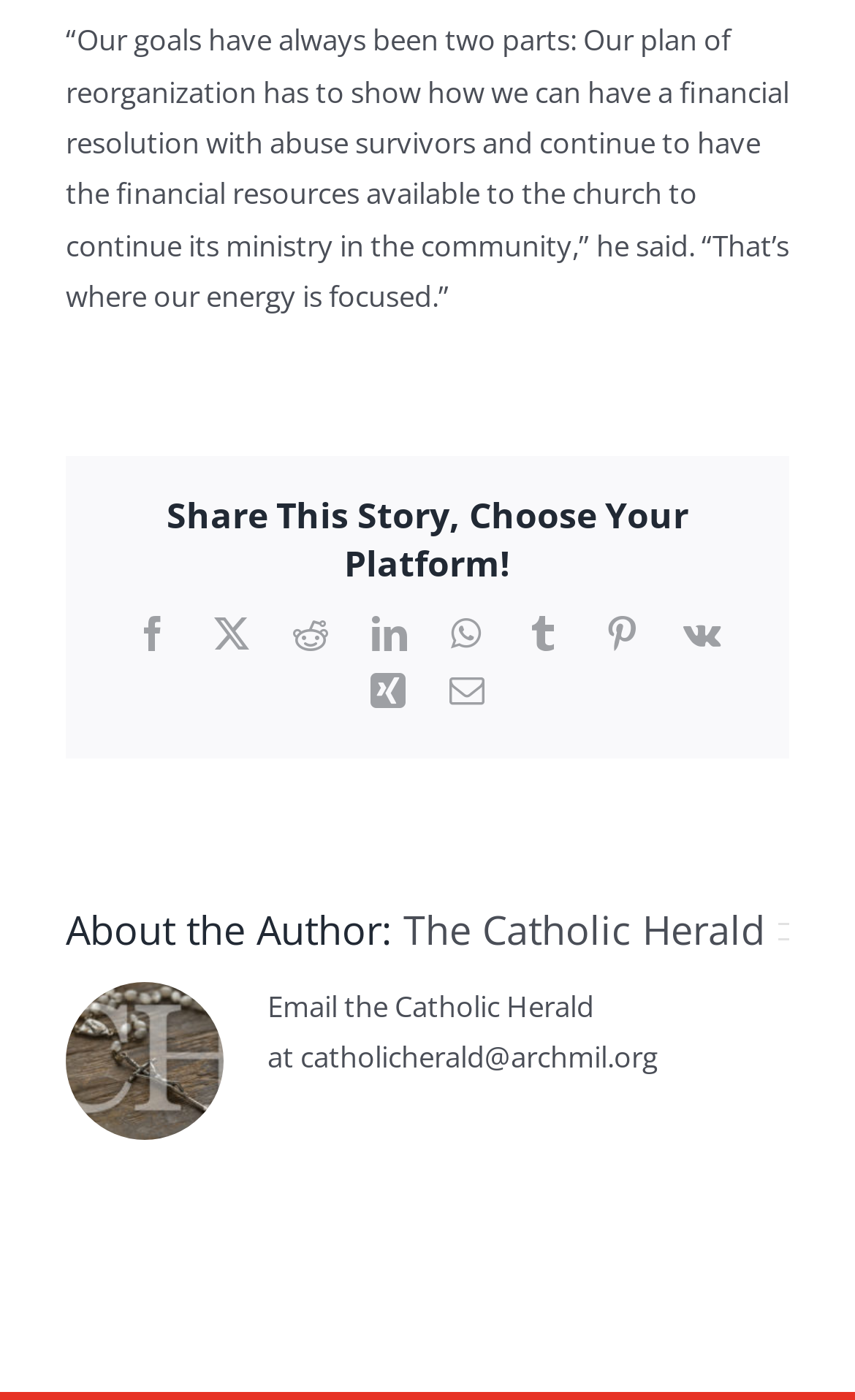Pinpoint the bounding box coordinates of the clickable area needed to execute the instruction: "Read more about the author". The coordinates should be specified as four float numbers between 0 and 1, i.e., [left, top, right, bottom].

[0.472, 0.645, 0.895, 0.682]